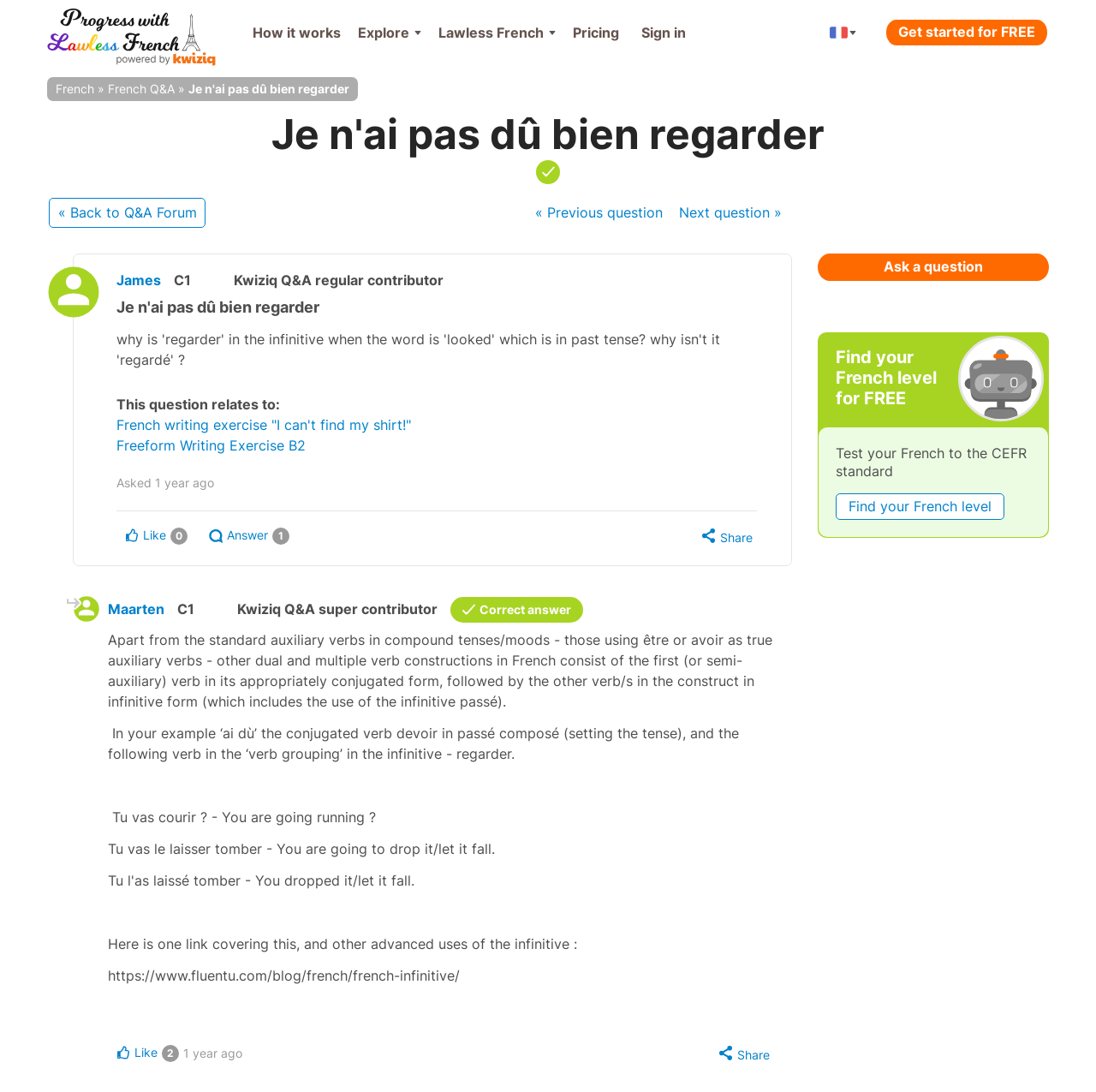Please respond to the question using a single word or phrase:
Who asked the question 'Je n'ai pas dû bien regarder'?

James